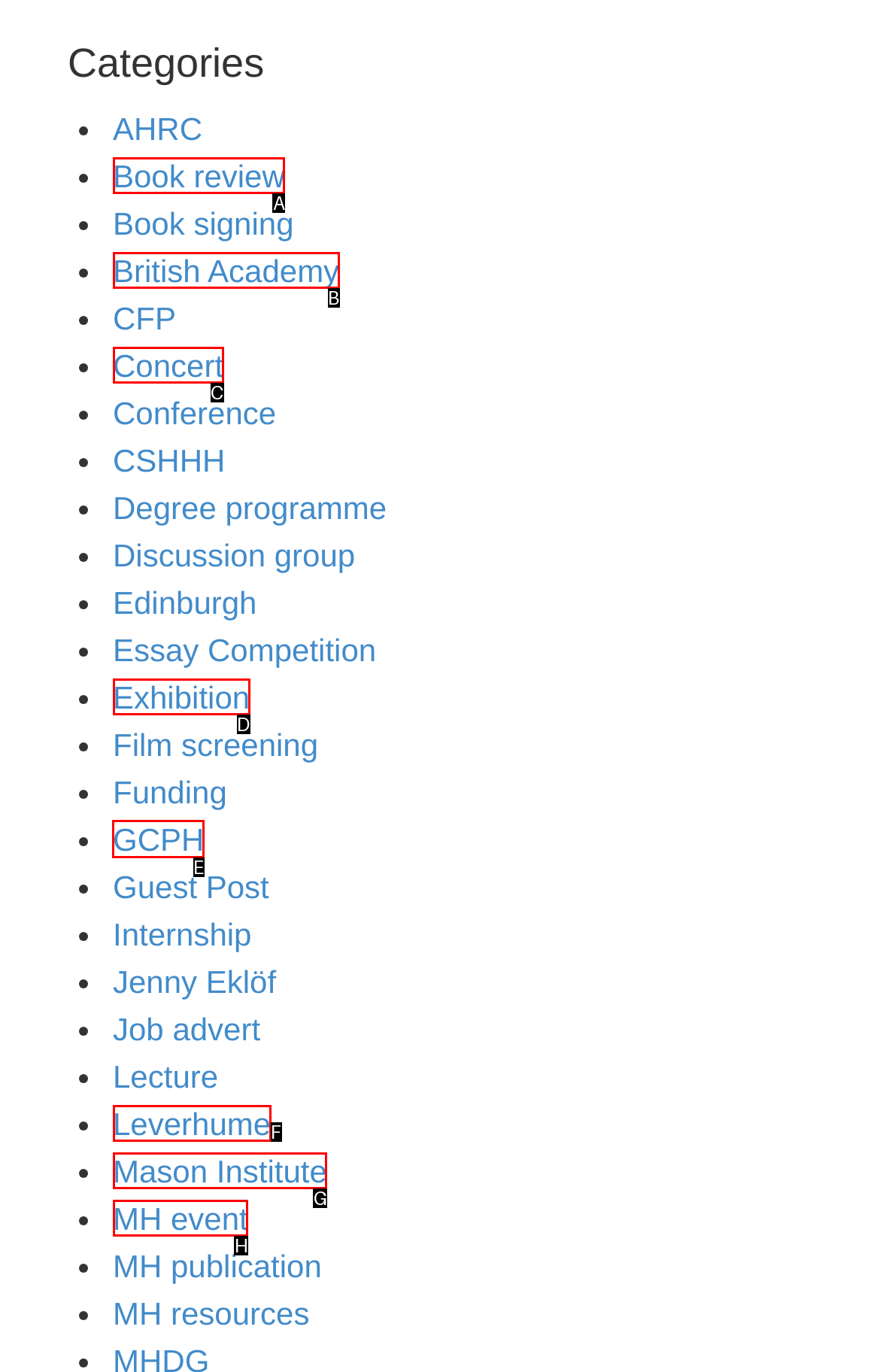For the task: Learn more about 'GCPH', identify the HTML element to click.
Provide the letter corresponding to the right choice from the given options.

E